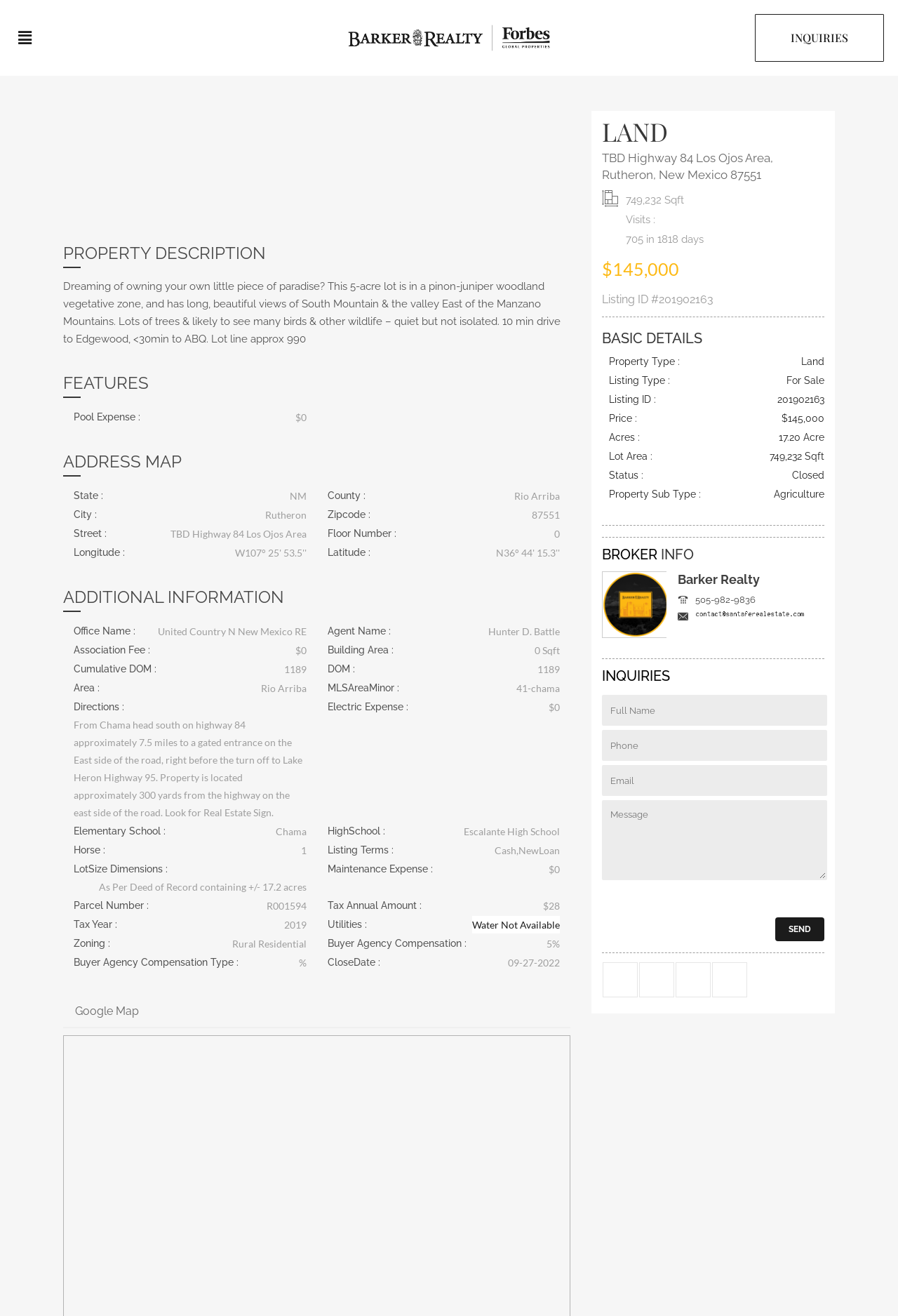Determine the coordinates of the bounding box for the clickable area needed to execute this instruction: "View inquiries".

[0.841, 0.011, 0.984, 0.047]